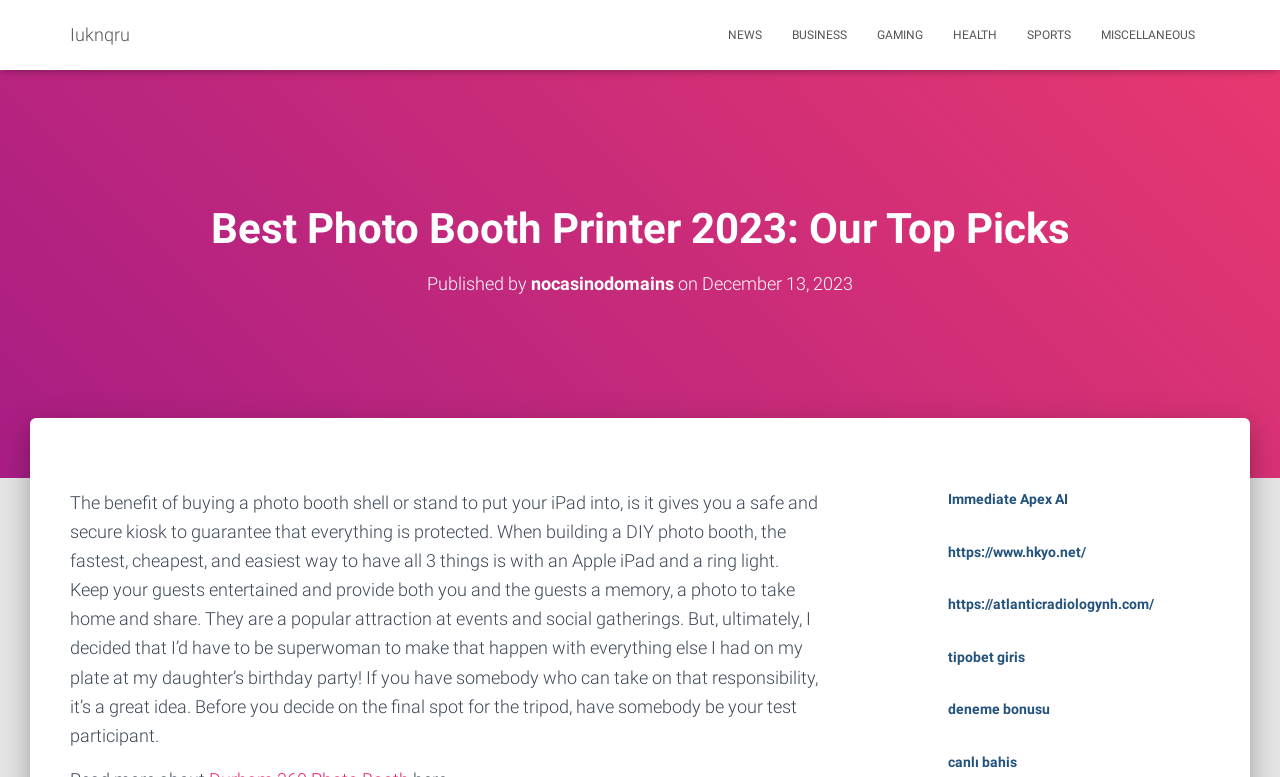What is the purpose of a photo booth shell or stand? Based on the image, give a response in one word or a short phrase.

To provide a safe and secure kiosk